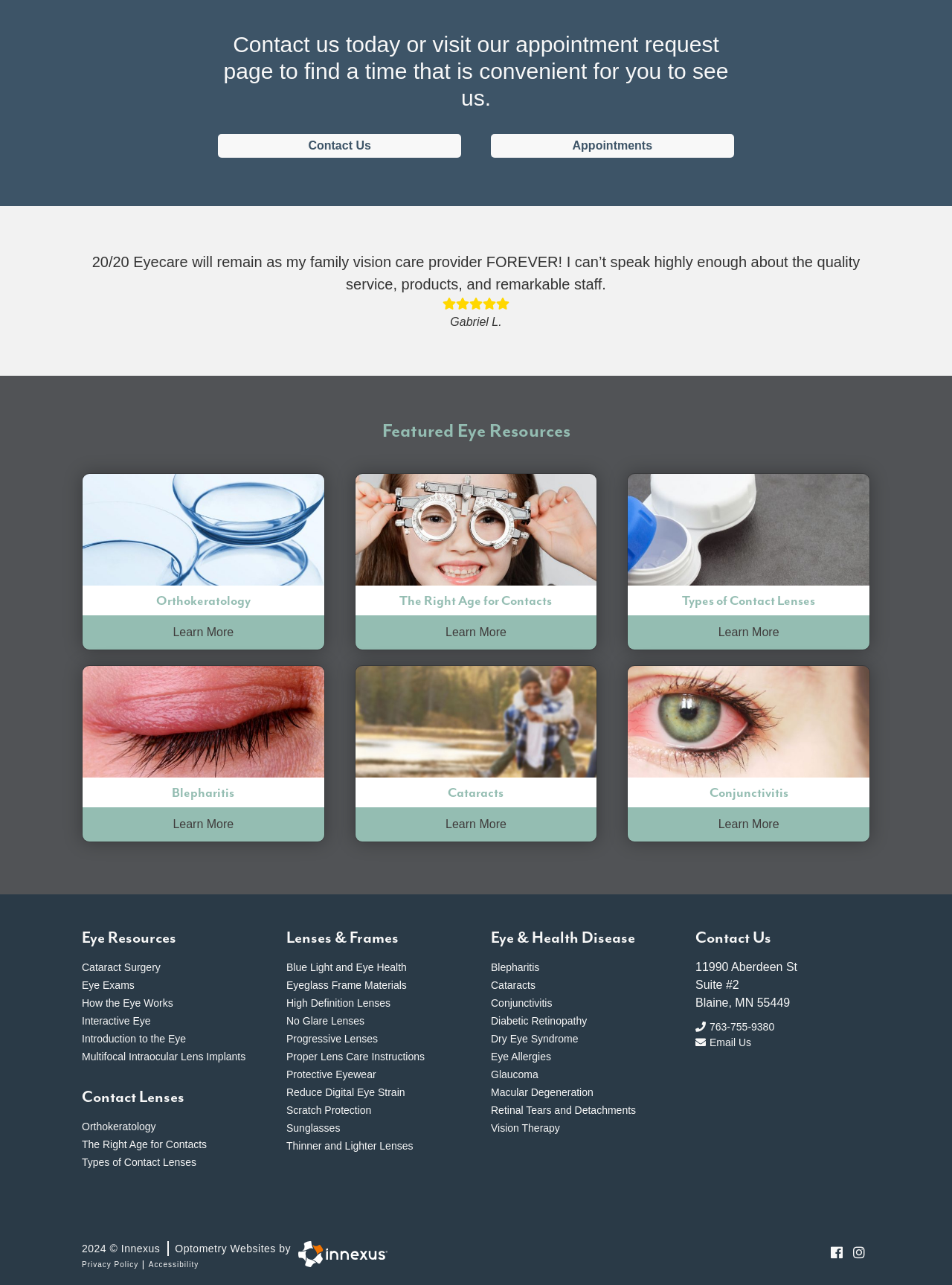Based on the element description "No Glare Lenses", predict the bounding box coordinates of the UI element.

[0.301, 0.789, 0.383, 0.801]